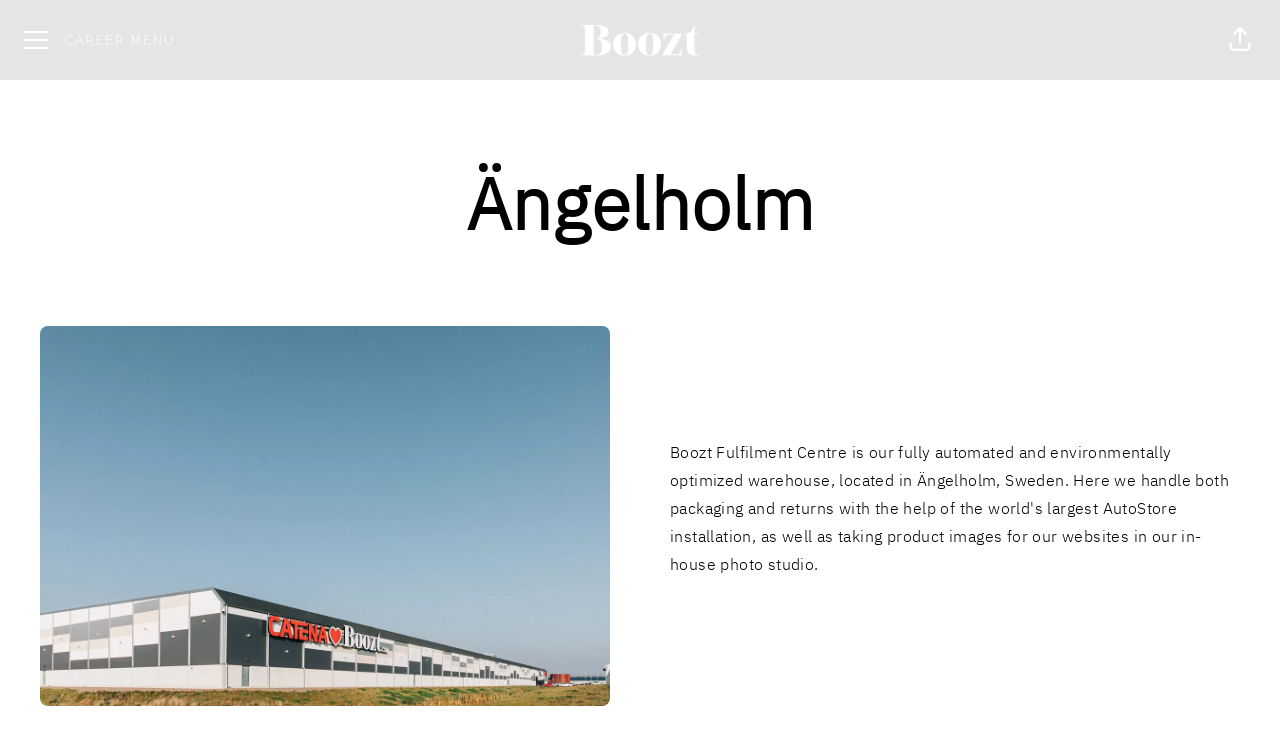Summarize the webpage with intricate details.

The webpage is about Ängelholm, and it appears to be a career or job-related page on the Boozt website. At the top, there is a header section that spans the entire width of the page. Within this section, there are three elements: a "CAREER MENU" button on the left, a link to the "Boozt career site" in the middle, and a "Share page" button on the right. The link to the Boozt career site is accompanied by a small image.

Below the header section, there is a large heading that reads "Ängelholm", which takes up most of the page's width. Underneath the heading, there is a figure that occupies about half of the page's width, containing an image. The image is positioned near the top-left corner of the page.